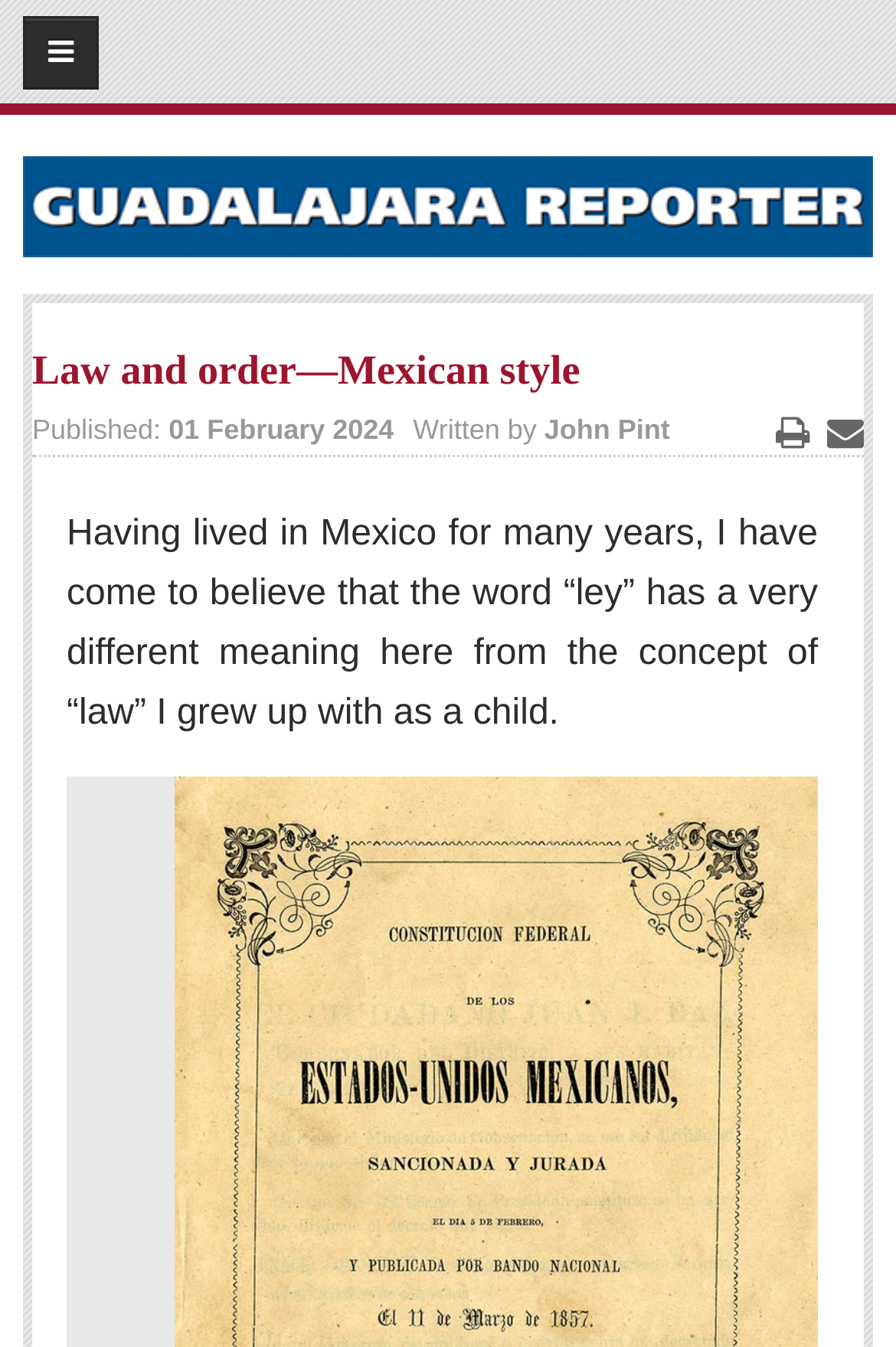What is the author's name?
Answer the question with as much detail as possible.

I found the author's name by looking at the 'Written by' section, which is located in the description list detail. The author's name is specified as 'John Pint'.